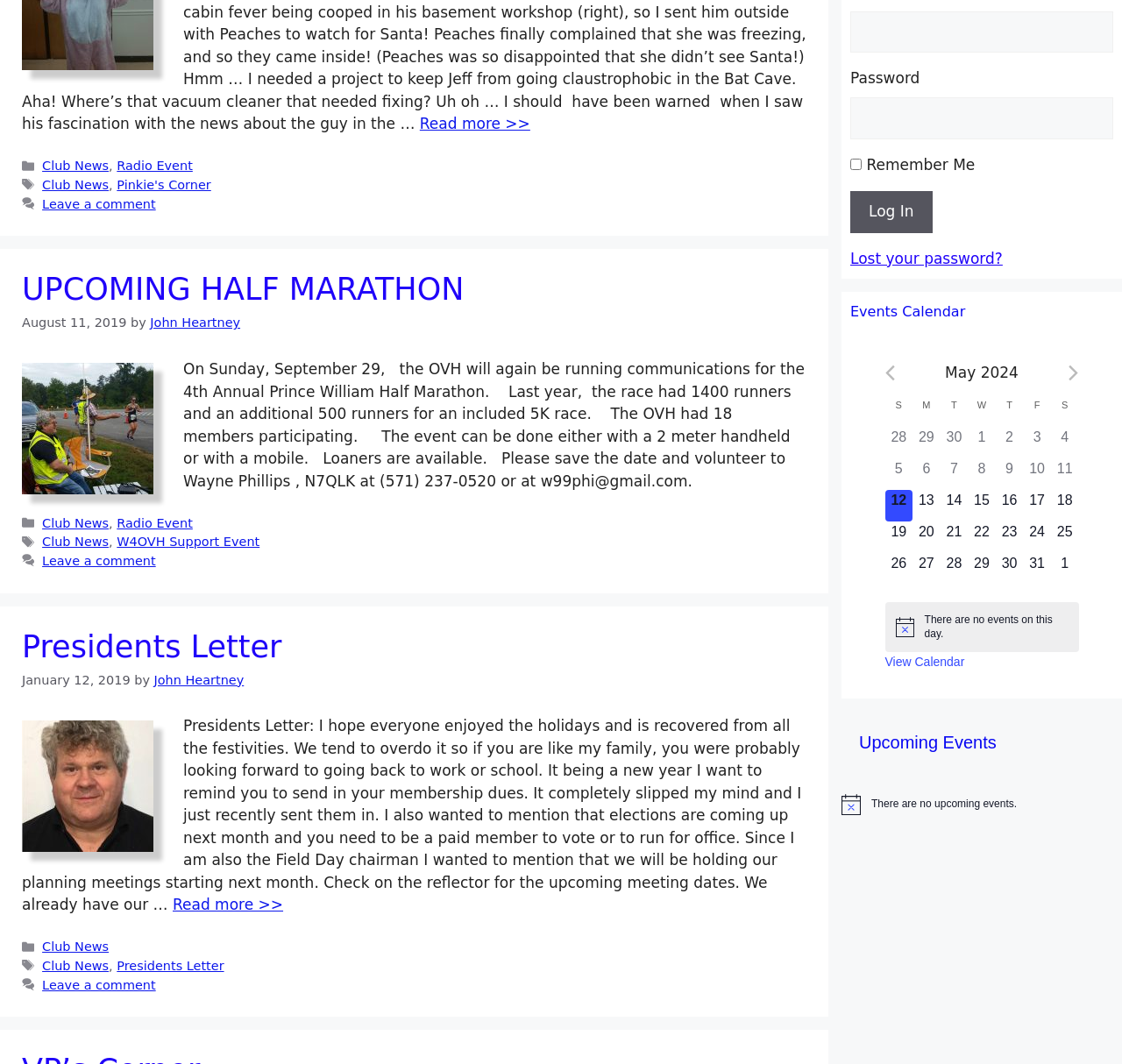Bounding box coordinates should be provided in the format (top-left x, top-left y, bottom-right x, bottom-right y) with all values between 0 and 1. Identify the bounding box for this UI element: Leave a comment

[0.038, 0.185, 0.139, 0.198]